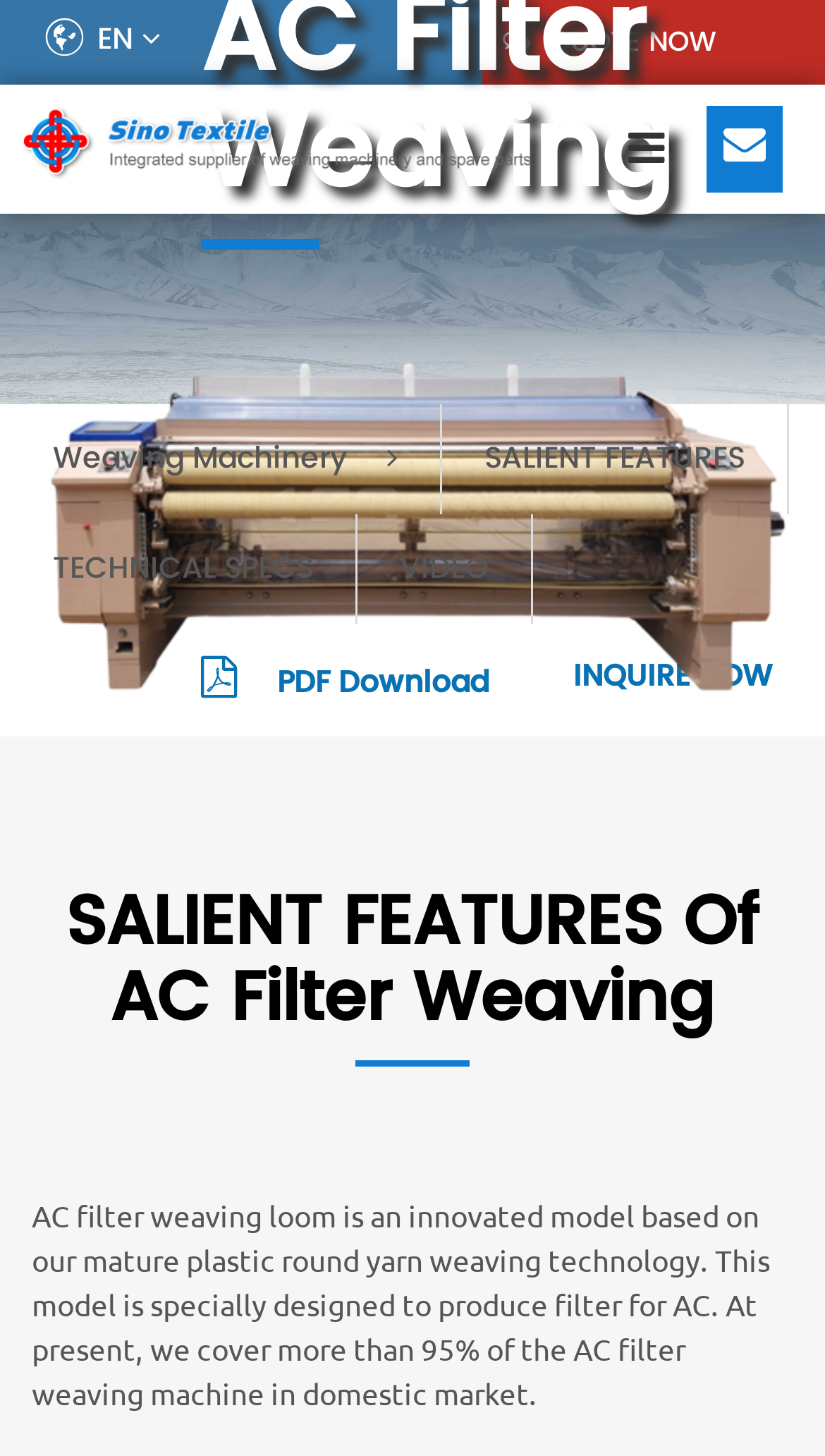Please provide a comprehensive response to the question based on the details in the image: What is the company name?

I found the company name by looking at the link element with the text 'Sino Textile Machinery' and an image with the same name, which suggests that it is the company's logo.